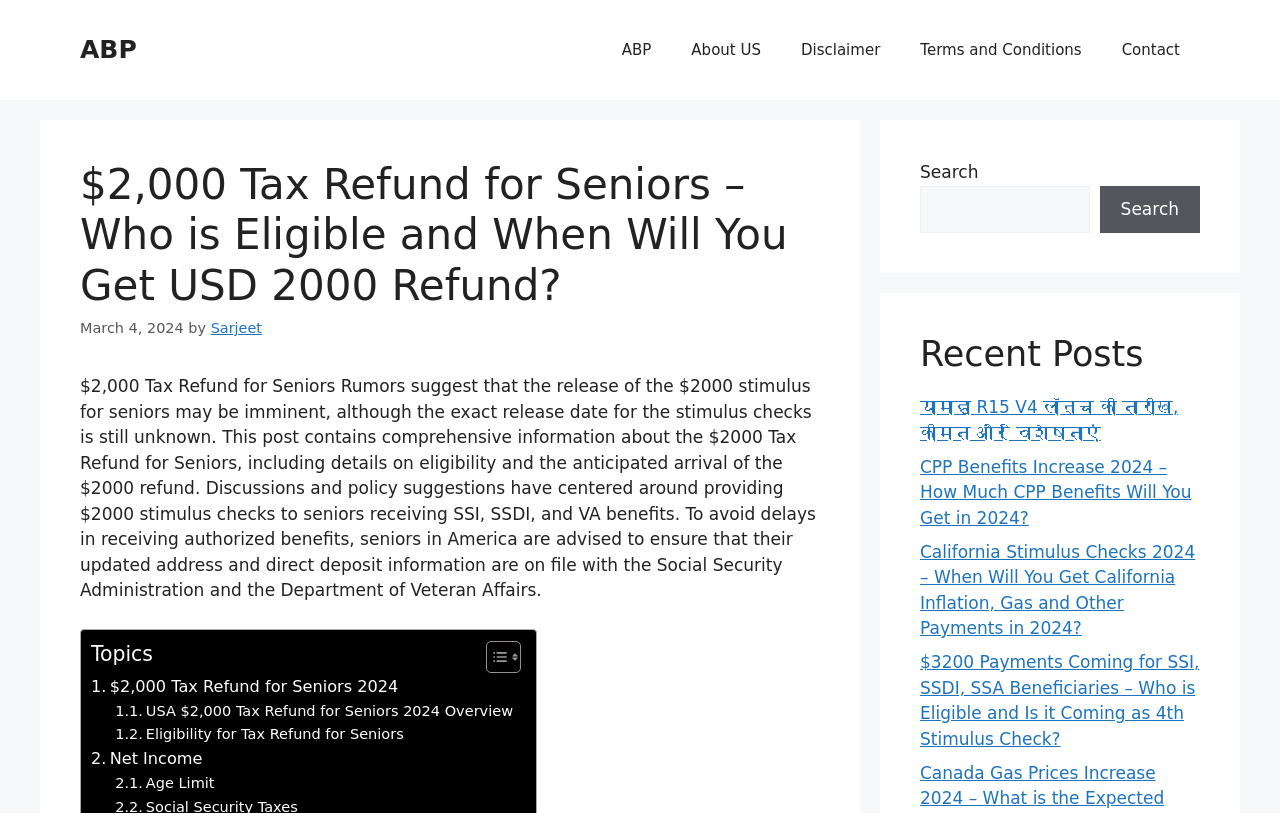Locate the bounding box coordinates of the area where you should click to accomplish the instruction: "Read the article about California Stimulus Checks 2024".

[0.719, 0.666, 0.934, 0.785]